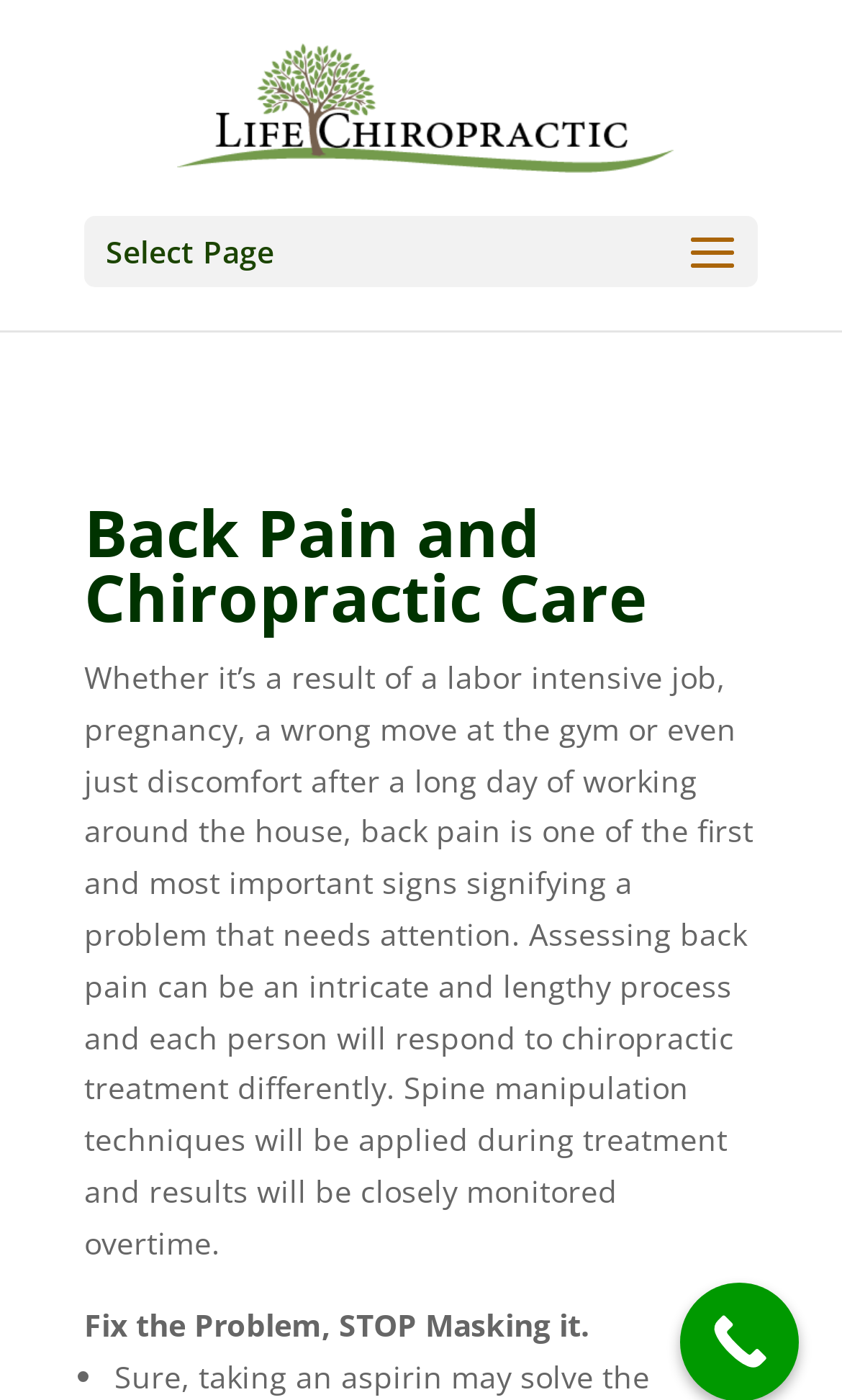Identify the bounding box for the UI element specified in this description: "alt="Life Chiropractic"". The coordinates must be four float numbers between 0 and 1, formatted as [left, top, right, bottom].

[0.21, 0.06, 0.801, 0.089]